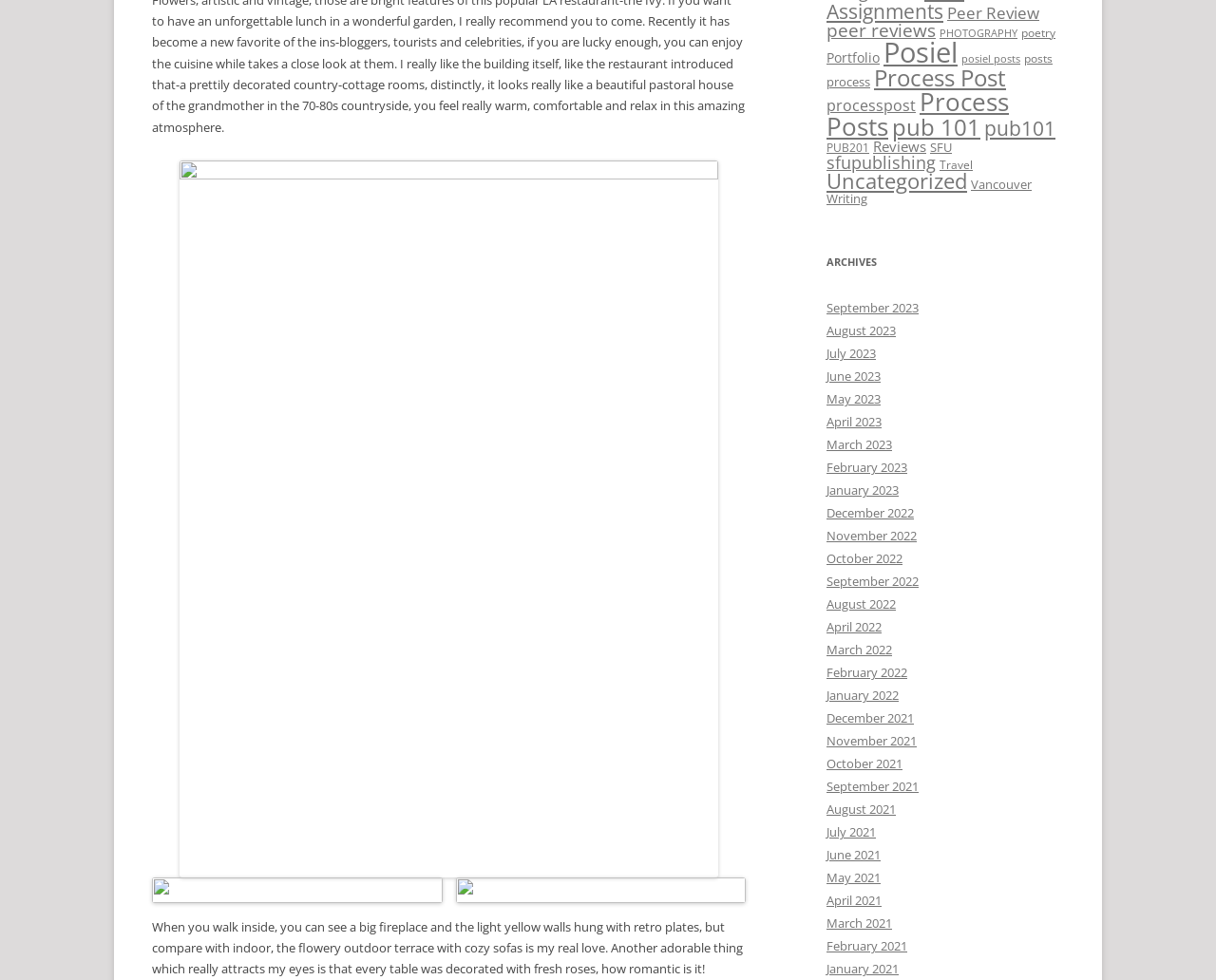Please predict the bounding box coordinates (top-left x, top-left y, bottom-right x, bottom-right y) for the UI element in the screenshot that fits the description: December 2021

[0.68, 0.724, 0.752, 0.742]